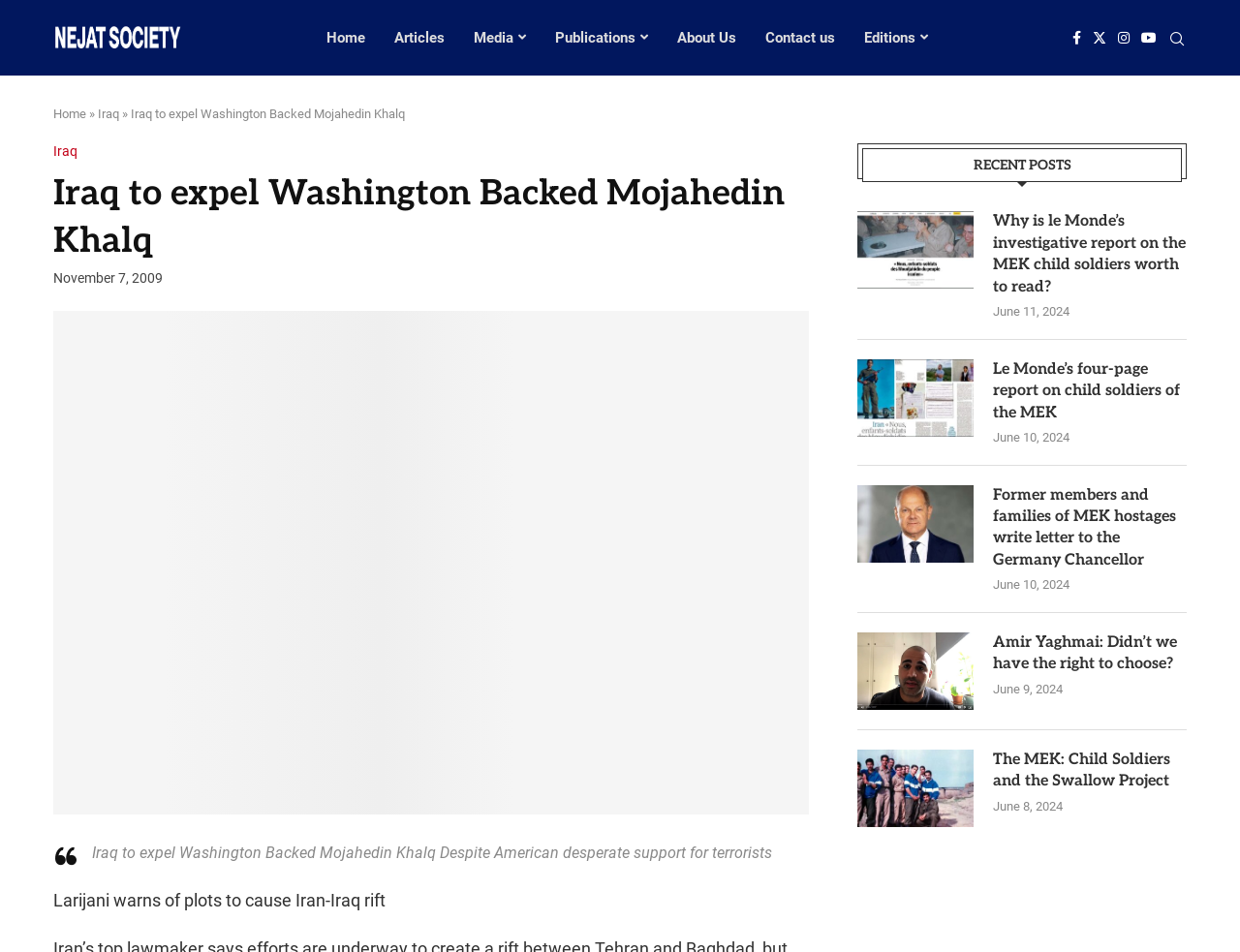Locate the bounding box coordinates of the clickable part needed for the task: "Visit the 'Articles' page".

[0.318, 0.01, 0.358, 0.069]